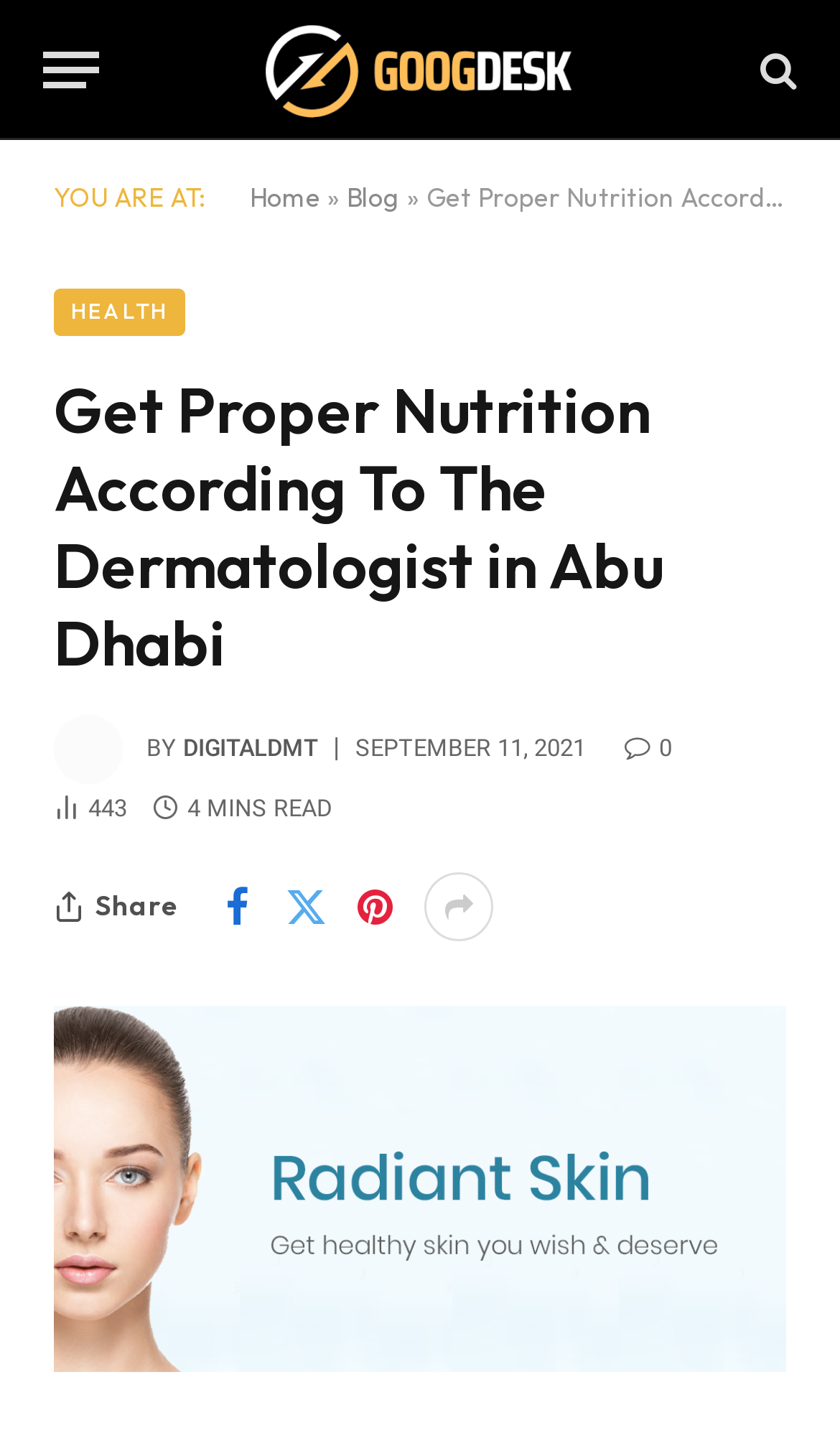Illustrate the webpage's structure and main components comprehensively.

This webpage appears to be a blog article about getting proper nutrition according to a dermatologist in Abu Dhabi. At the top left, there is a menu button. Next to it, there is a link to "Googdesk" accompanied by an image of the same name. On the top right, there is a search icon. Below the top section, there is a breadcrumb navigation bar with links to "Home" and "Blog", separated by a "»" symbol.

The main content of the webpage is a heading that reads "Get Proper Nutrition According To The Dermatologist in Abu Dhabi". Below the heading, there is an image of "digitaldmt" on the left, followed by the text "BY" and a link to "DIGITALDMT". On the right side of the image, there is a timestamp showing "SEPTEMBER 11, 2021". 

Further down, there are several links and icons, including a views counter showing "443 Article Views", a read time indicator showing "4 MINS READ", and social media sharing links. The main article content is not explicitly described in the accessibility tree, but it is likely to be a text-based article given the presence of a read time indicator.

At the bottom of the page, there is a link to "Dermatologist in Abu Dhabi" accompanied by an image of the same name. Overall, the webpage has a simple layout with a focus on the main article content and some navigation and sharing links on the top and bottom.